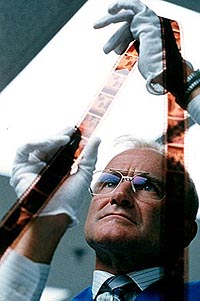Answer the following query concisely with a single word or phrase:
What is the theme of the narrative?

Obsession and precision